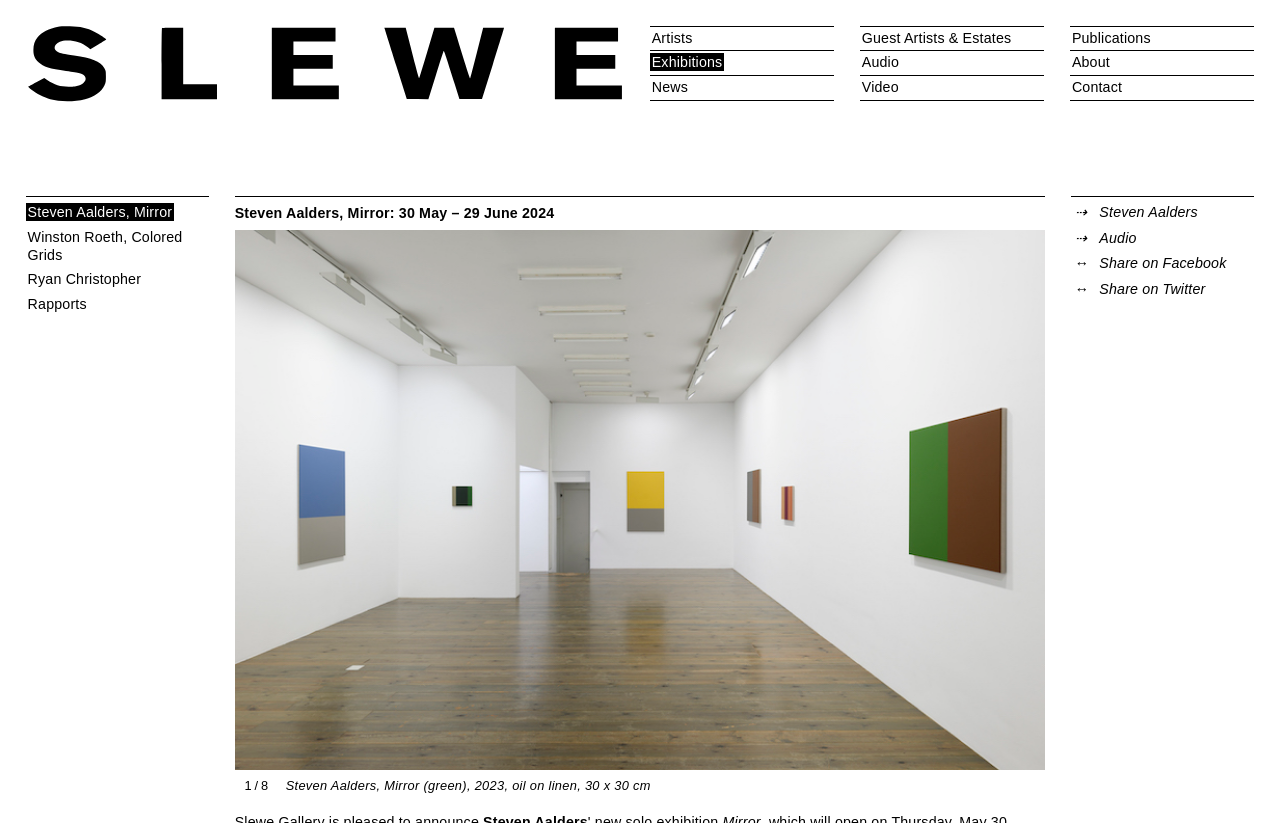What is the name of the artist with a solo exhibition?
Please give a detailed and elaborate answer to the question based on the image.

I found the answer by looking at the StaticText element with the text 'Steven Aalders, Mirror' and the heading element with the text 'Steven Aalders, Mirror: 30 May – 29 June 2024', which suggests that Steven Aalders is the artist with a solo exhibition.